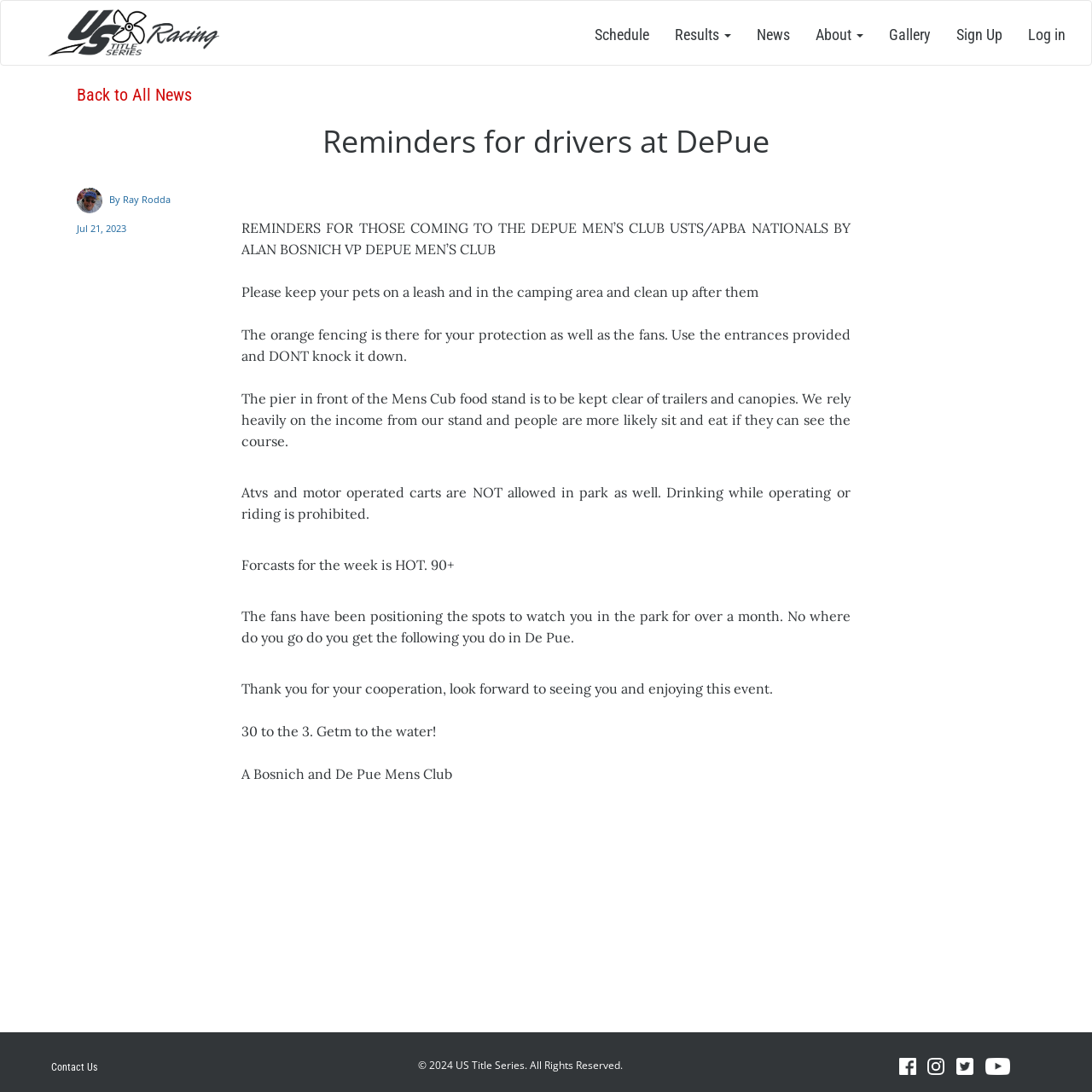Determine the bounding box coordinates of the element that should be clicked to execute the following command: "Click the Sign Up link".

[0.864, 0.001, 0.93, 0.052]